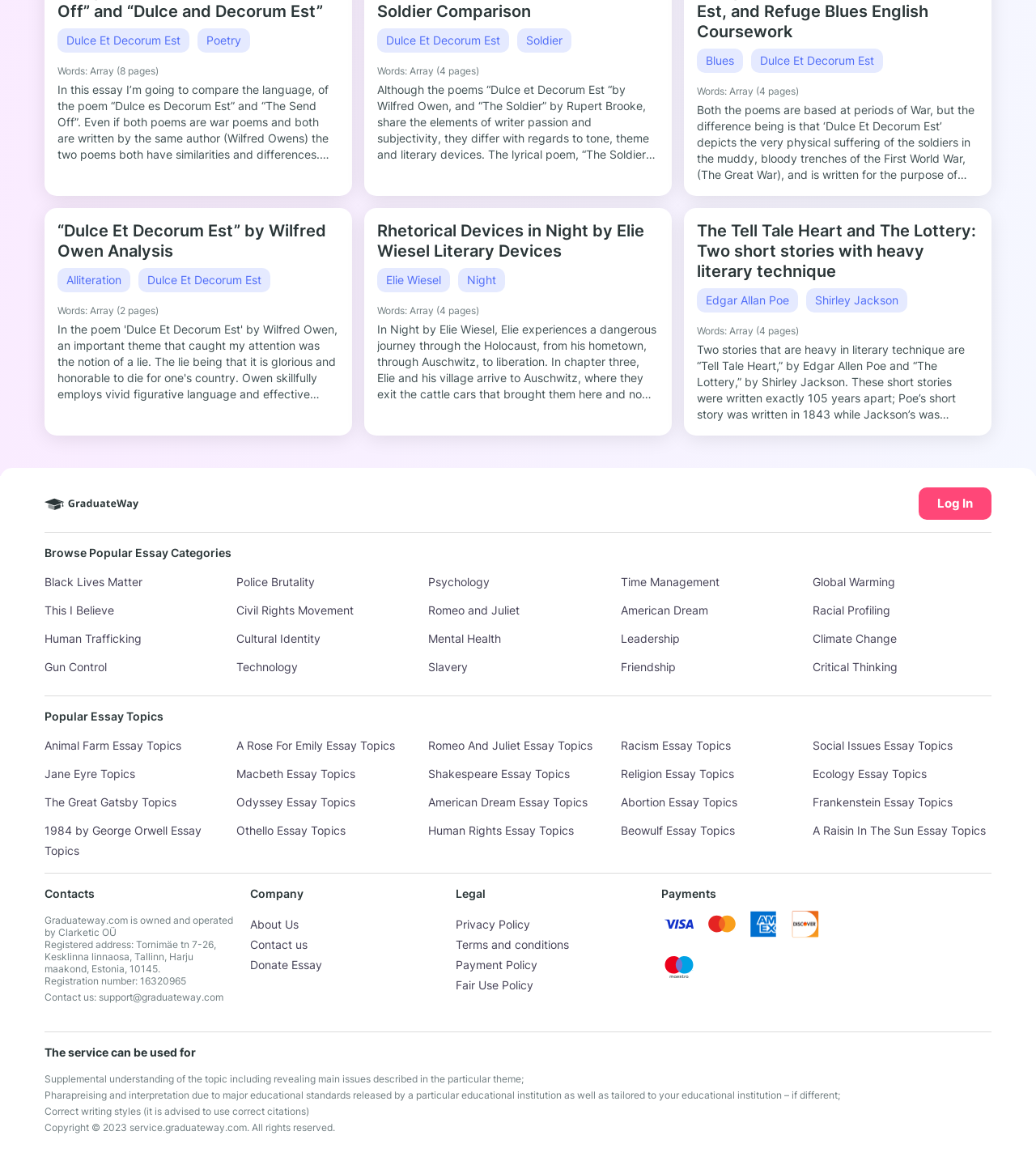What is the topic of the essay 'Night by Elie Wiesel'?
Using the visual information, respond with a single word or phrase.

Holocaust